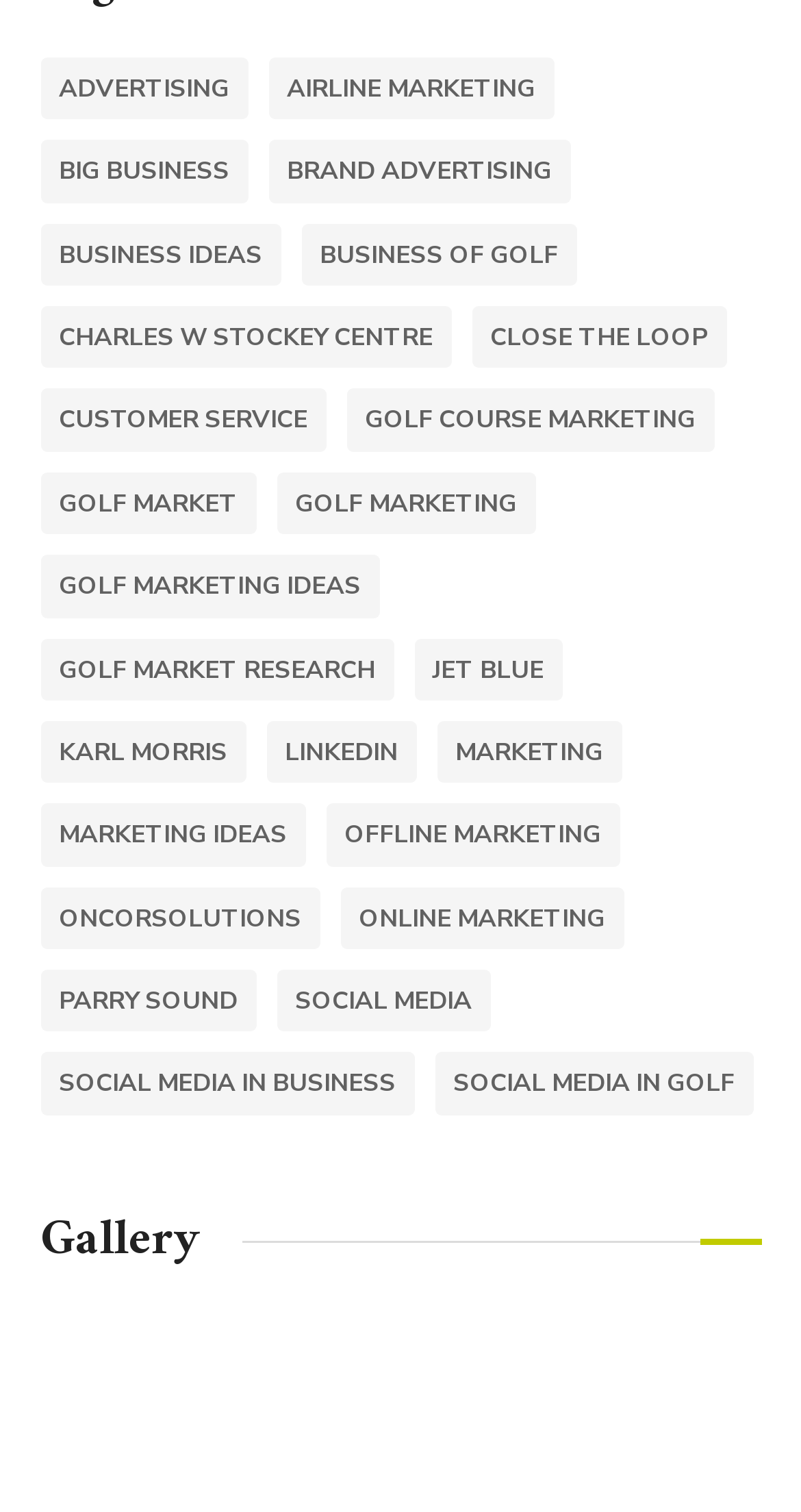Using the image as a reference, answer the following question in as much detail as possible:
What is the last link on the webpage?

The last link on the webpage is 'social media in golf' which is located at the bottom right corner of the webpage with a bounding box coordinate of [0.542, 0.696, 0.94, 0.738].